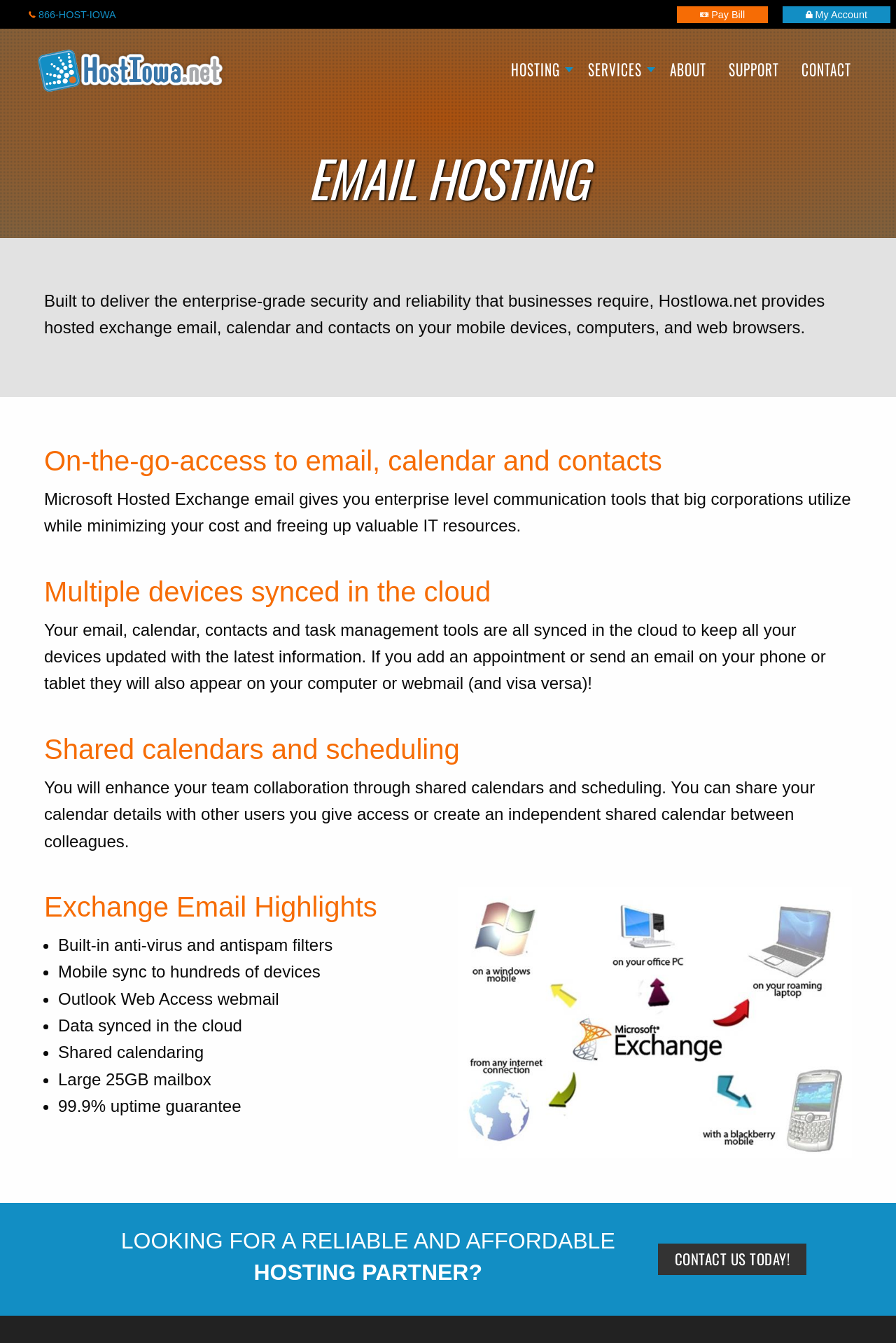Can you find the bounding box coordinates of the area I should click to execute the following instruction: "Access 'My Account'"?

[0.873, 0.004, 0.994, 0.017]